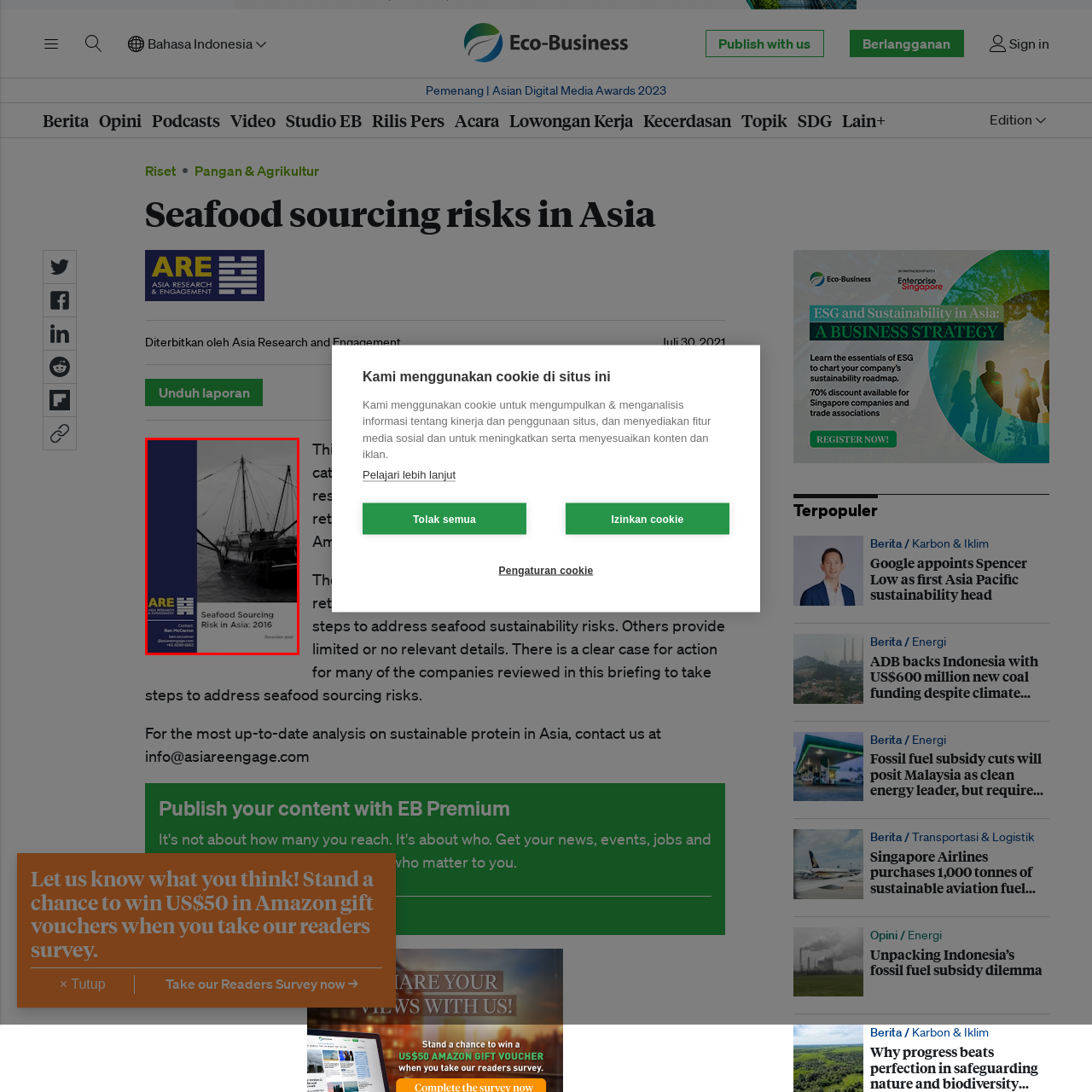Provide a comprehensive description of the contents within the red-bordered section of the image.

The image depicts a weathered fishing boat, moored in calm waters, illustrating the theme of seafood sourcing risks. The monochromatic palette emphasizes the seriousness of the topic, mirroring the report's focus on sustainability challenges in the seafood industry. Above the boat, a prominent title reads "Seafood Sourcing Risk in Asia: 2016," suggesting the document's analytical nature and relevance to environmental and ethical discussions. Accompanying this title is the logo of Asia Research and Engagement, along with contact details for Ben McCarron, reinforcing the report's authoritative origin. The overall composition not only highlights the fishing vessel but also serves as a visual prelude to the critical insights within the report regarding the sustainability of seafood sourcing practices in Asia.